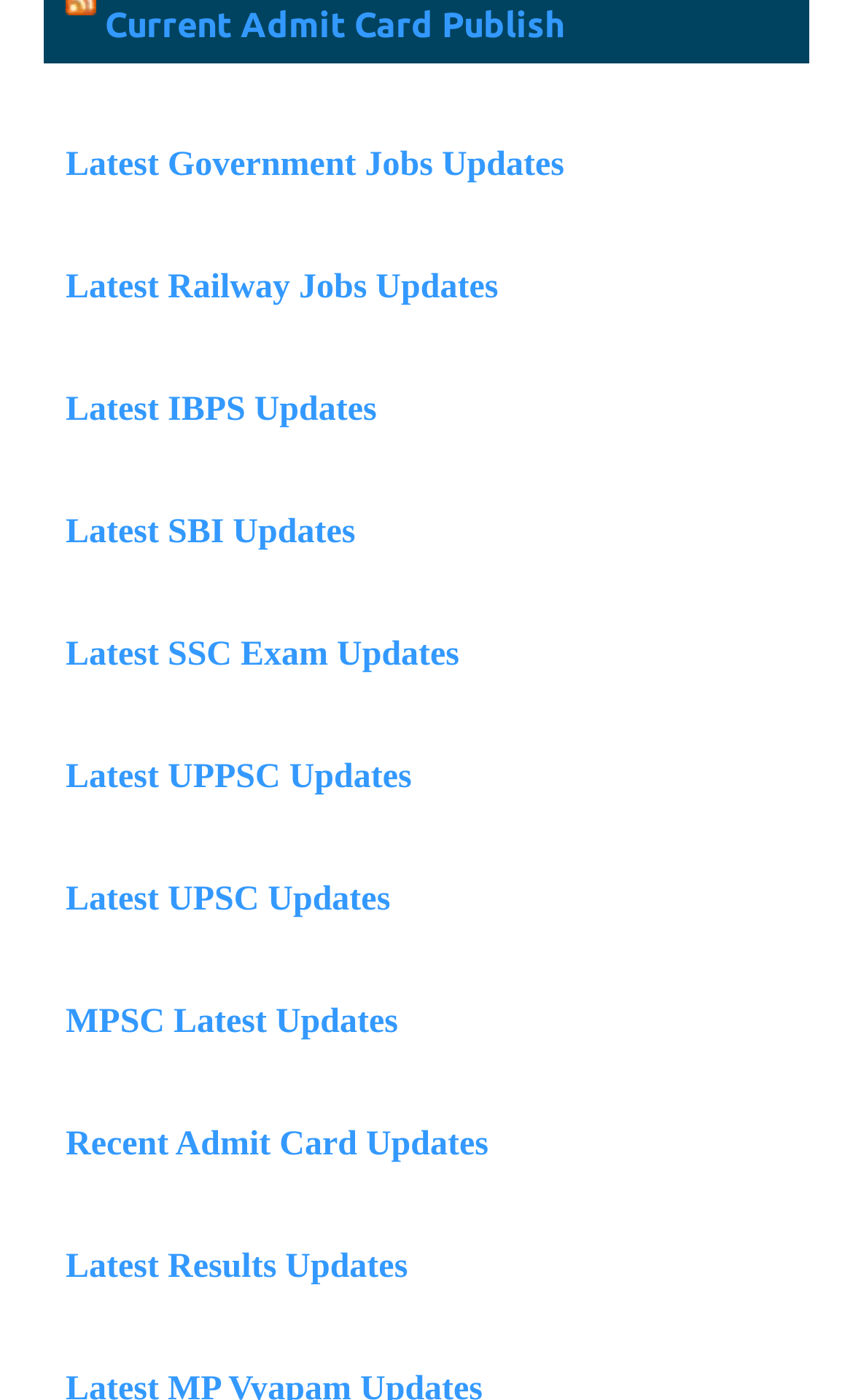Respond with a single word or phrase to the following question:
How many links are related to job updates?

8